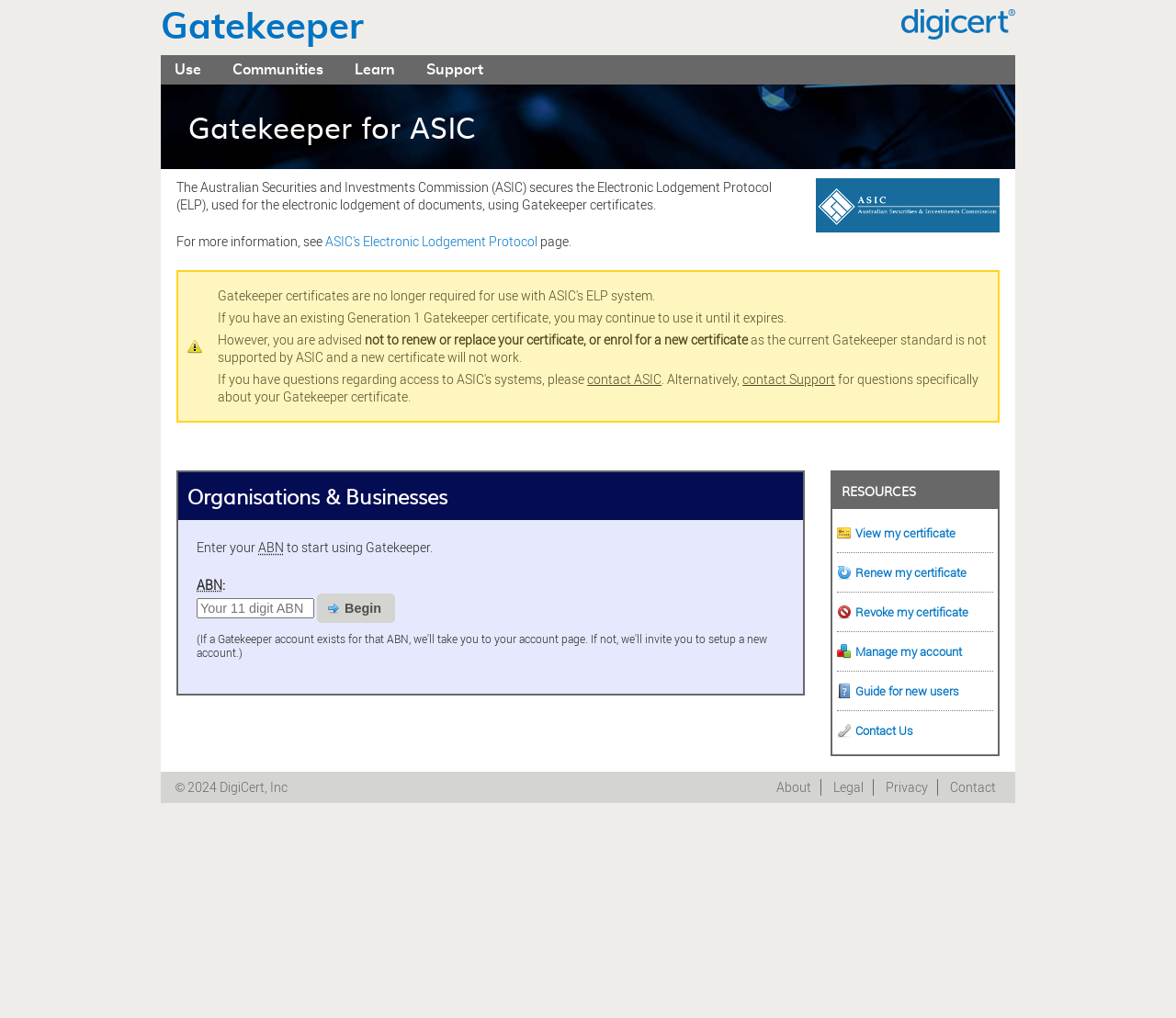What is the name of the Australian government agency mentioned on this webpage?
Provide a fully detailed and comprehensive answer to the question.

I found the answer by looking at the image with the description 'ASIC' and the text 'The Australian Securities and Investments Commission (ASIC) secures the Electronic Lodgement Protocol (ELP), used for the electronic lodgement of documents, using Gatekeeper certificates.' which indicates that ASIC is an Australian government agency.